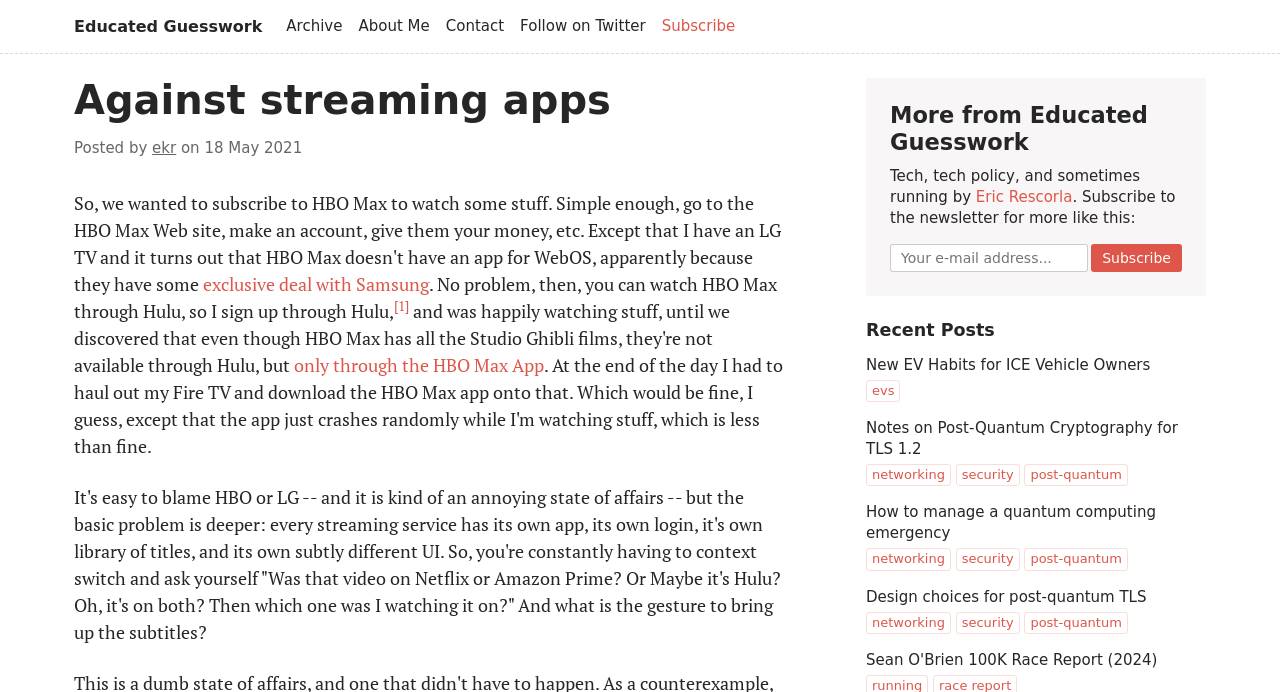For the following element description, predict the bounding box coordinates in the format (top-left x, top-left y, bottom-right x, bottom-right y). All values should be floating point numbers between 0 and 1. Description: About Me

[0.28, 0.025, 0.336, 0.051]